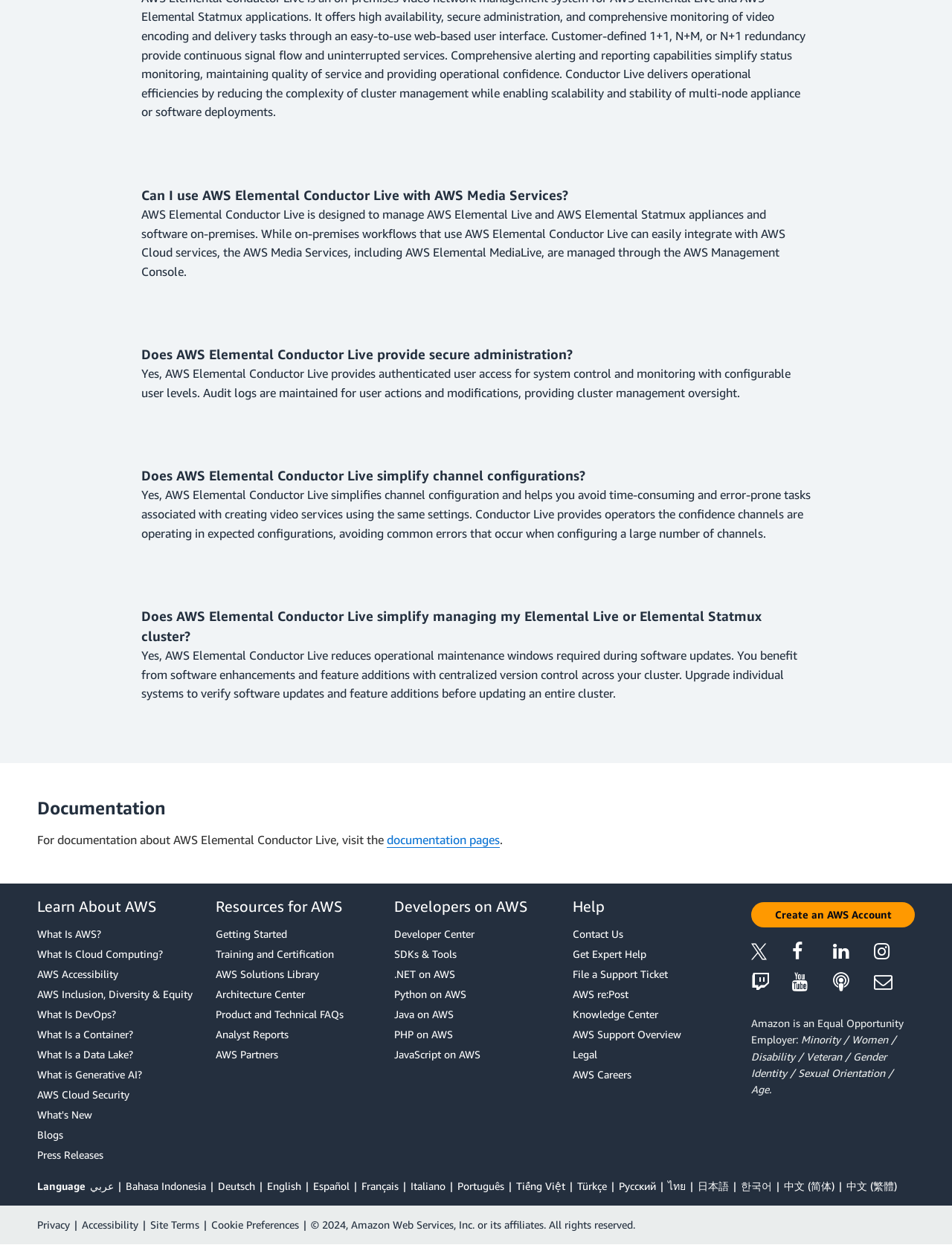Given the element description: "Drupal 7", predict the bounding box coordinates of the UI element it refers to, using four float numbers between 0 and 1, i.e., [left, top, right, bottom].

None